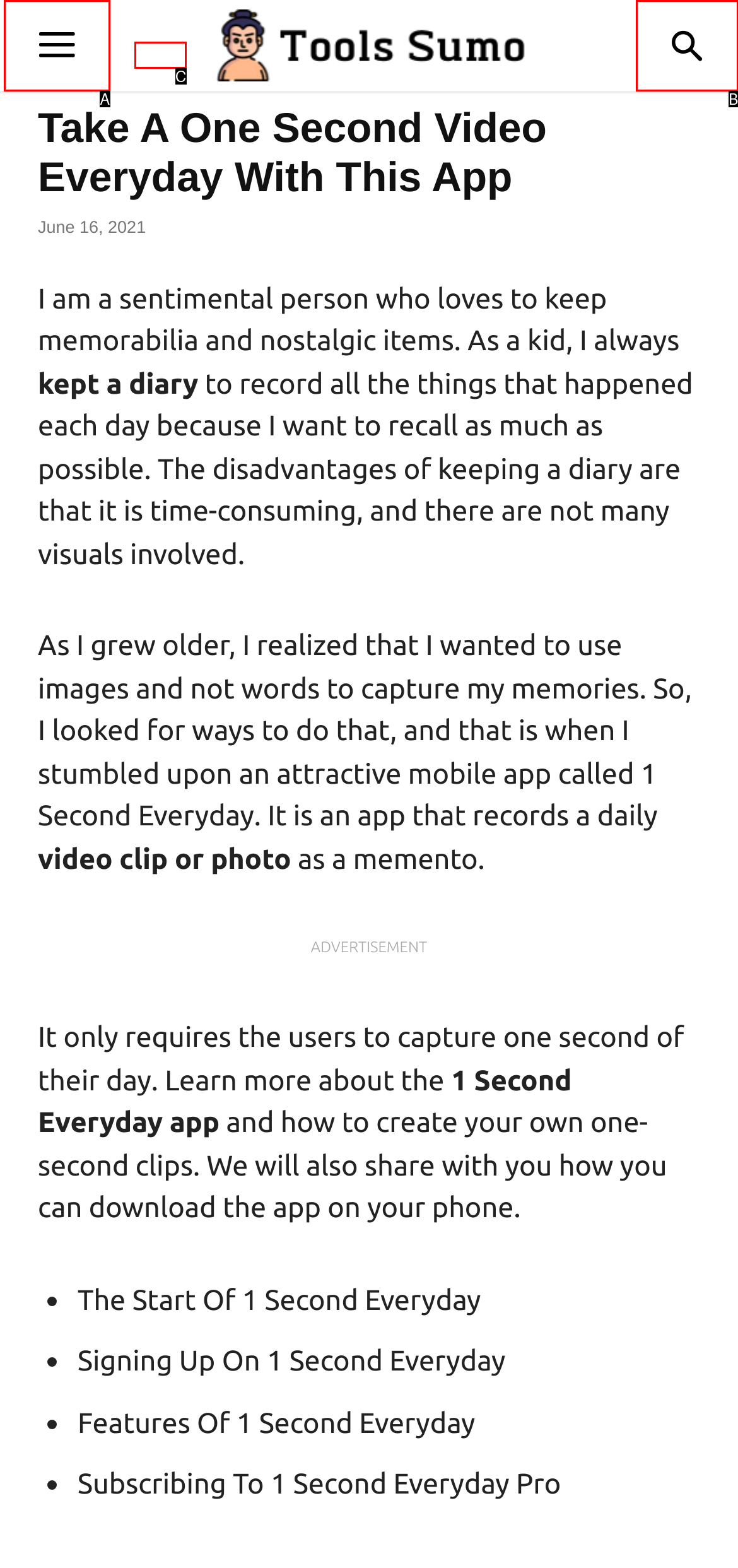Given the description: title="Click to zoom", identify the matching option. Answer with the corresponding letter.

None